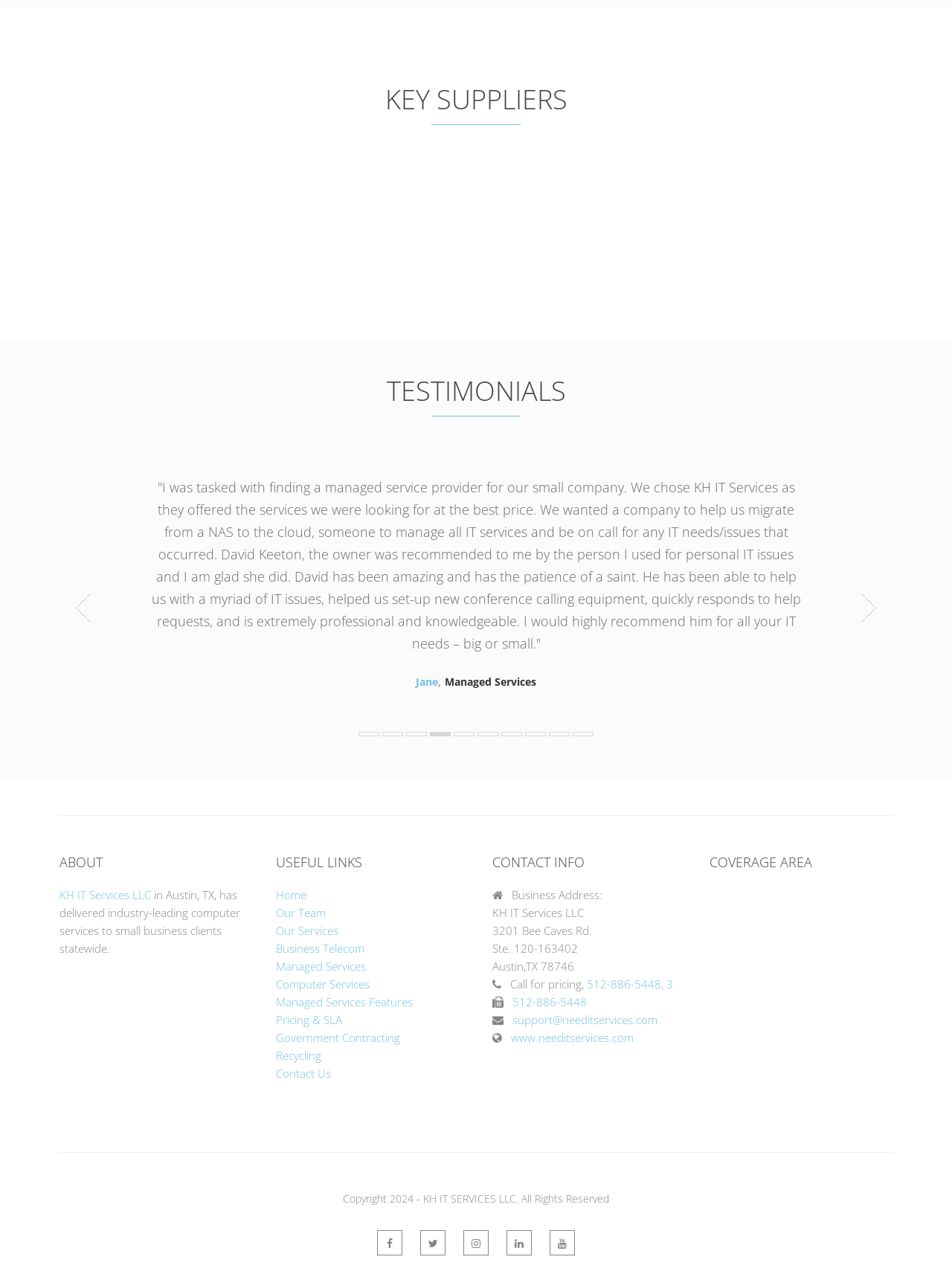Find the bounding box coordinates of the clickable area that will achieve the following instruction: "View the 'TESTIMONIALS' section".

[0.062, 0.296, 0.938, 0.326]